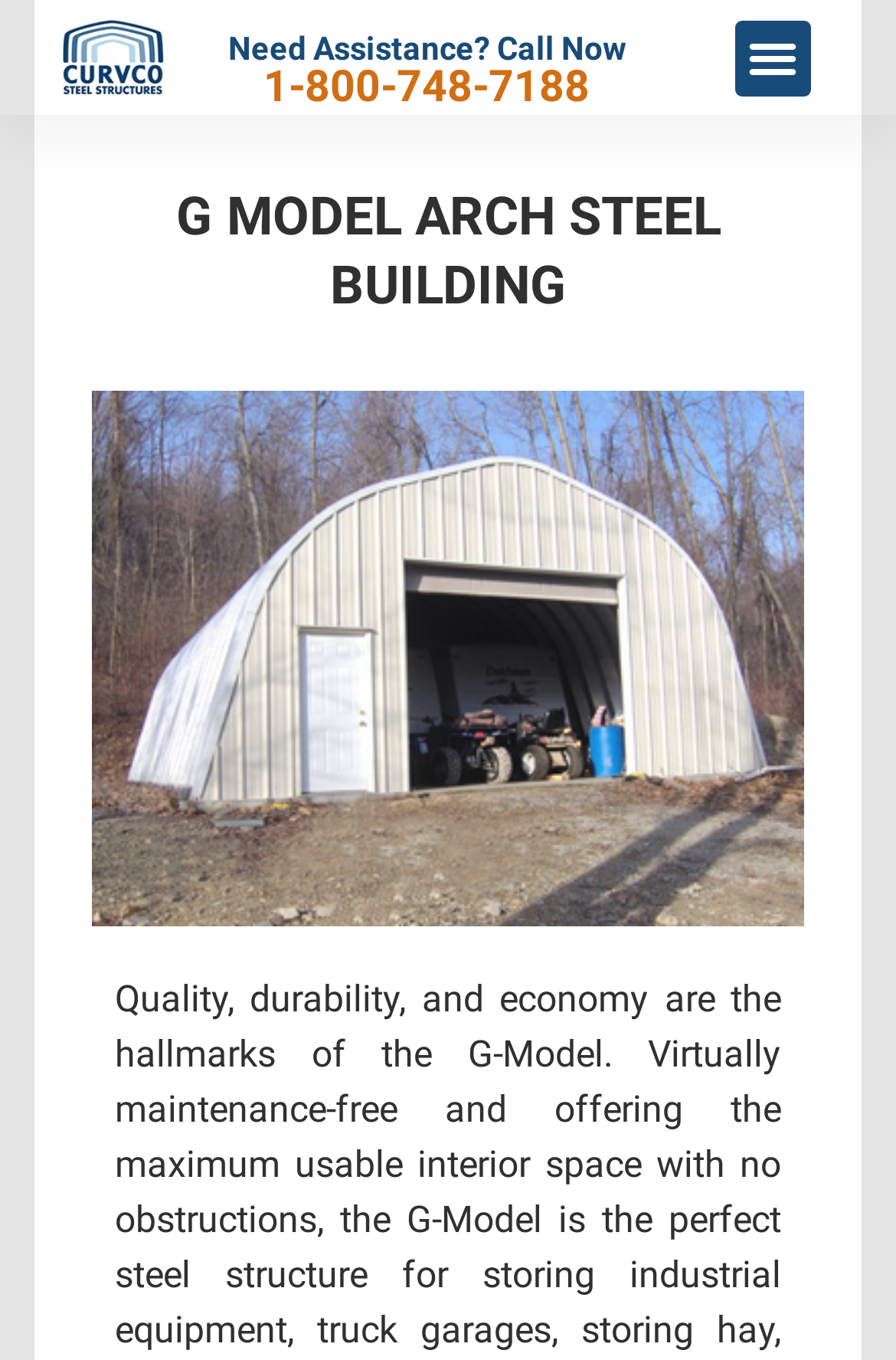Refer to the image and provide an in-depth answer to the question: 
What is the company name?

I found the company name by looking at the top-left corner of the webpage, where there is a link with the text 'Curvco Steel Structures' and an accompanying image with the same name.